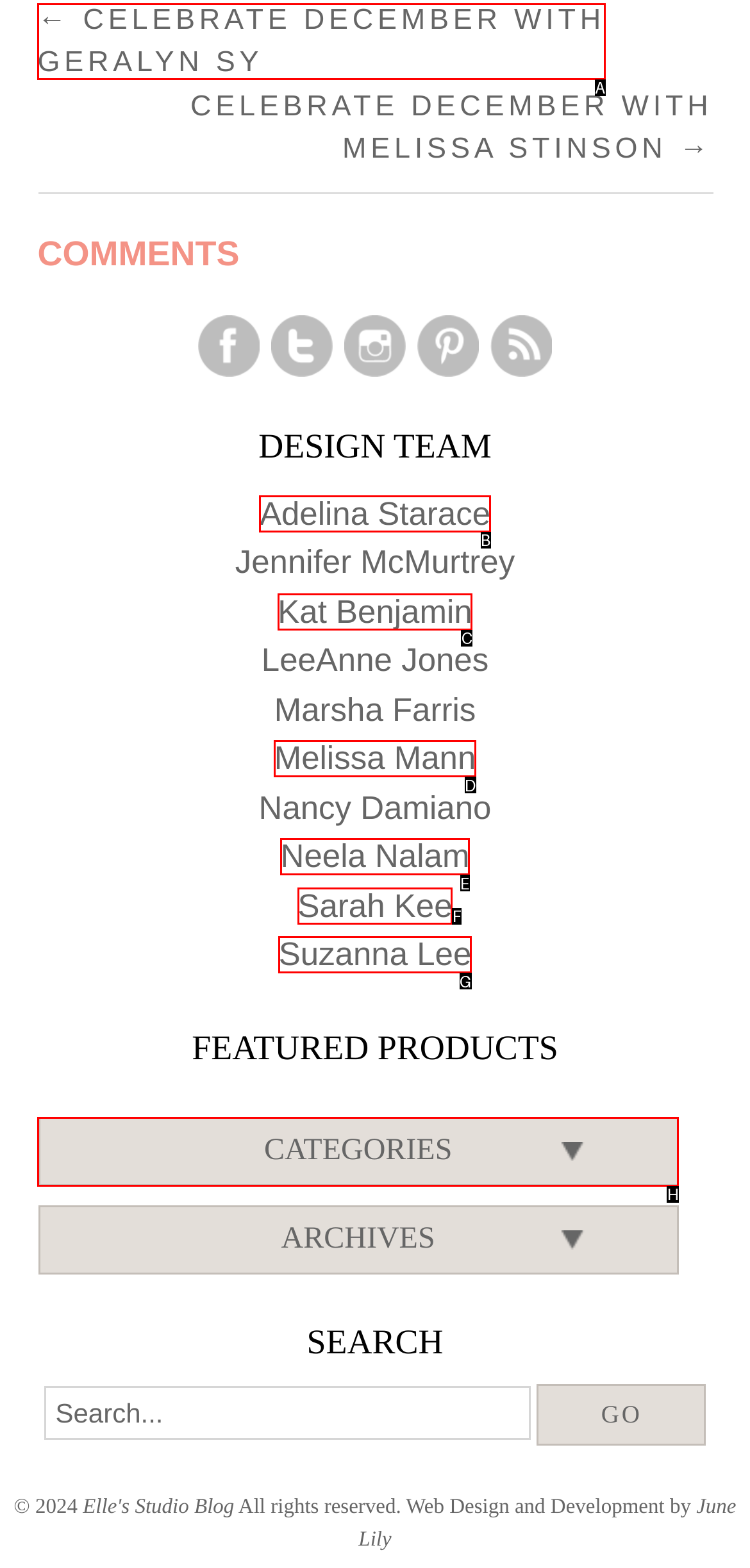Based on the element described as: Categories
Find and respond with the letter of the correct UI element.

H